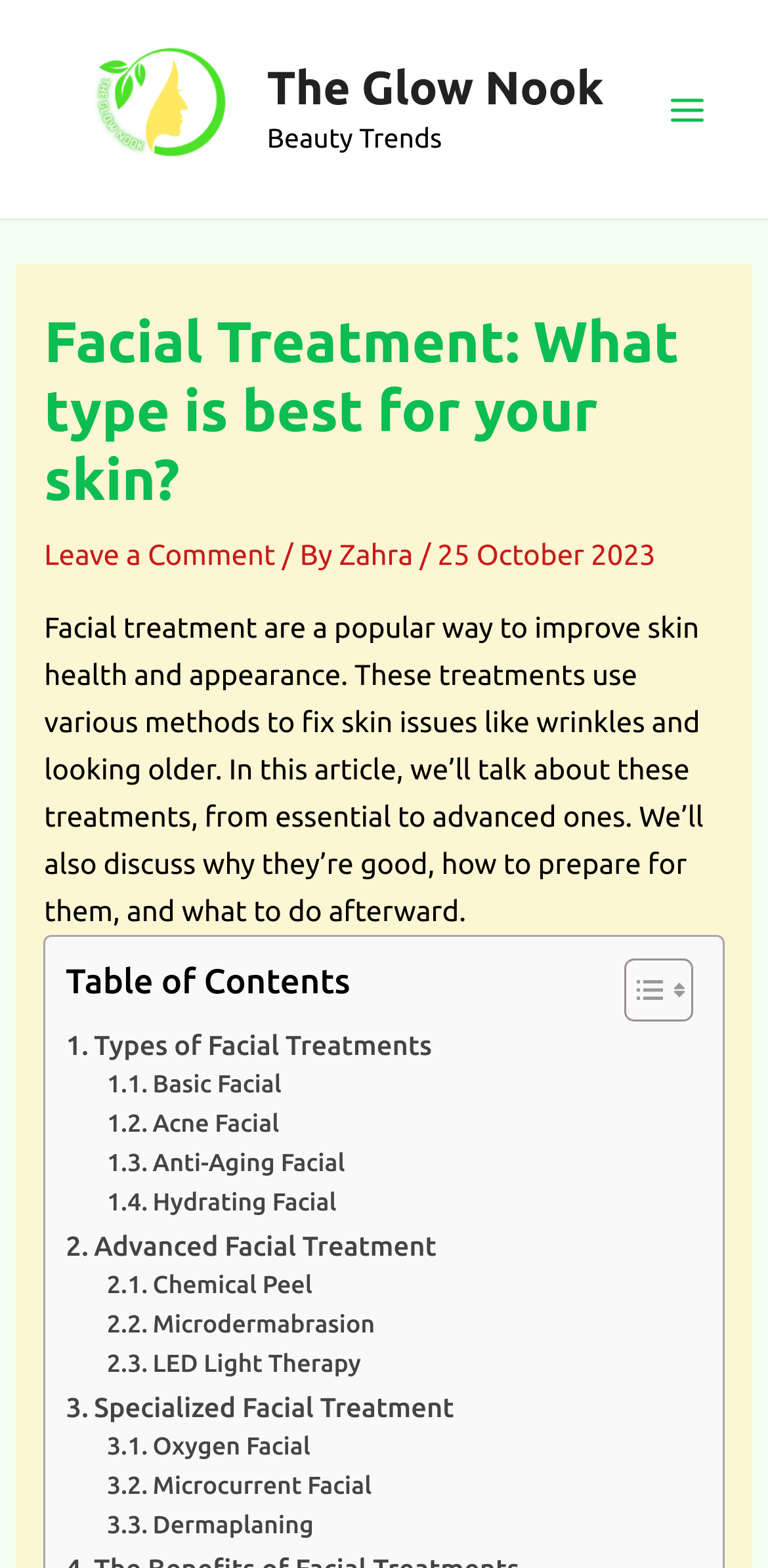Locate the bounding box coordinates of the element's region that should be clicked to carry out the following instruction: "Click the main menu button". The coordinates need to be four float numbers between 0 and 1, i.e., [left, top, right, bottom].

[0.841, 0.044, 0.949, 0.096]